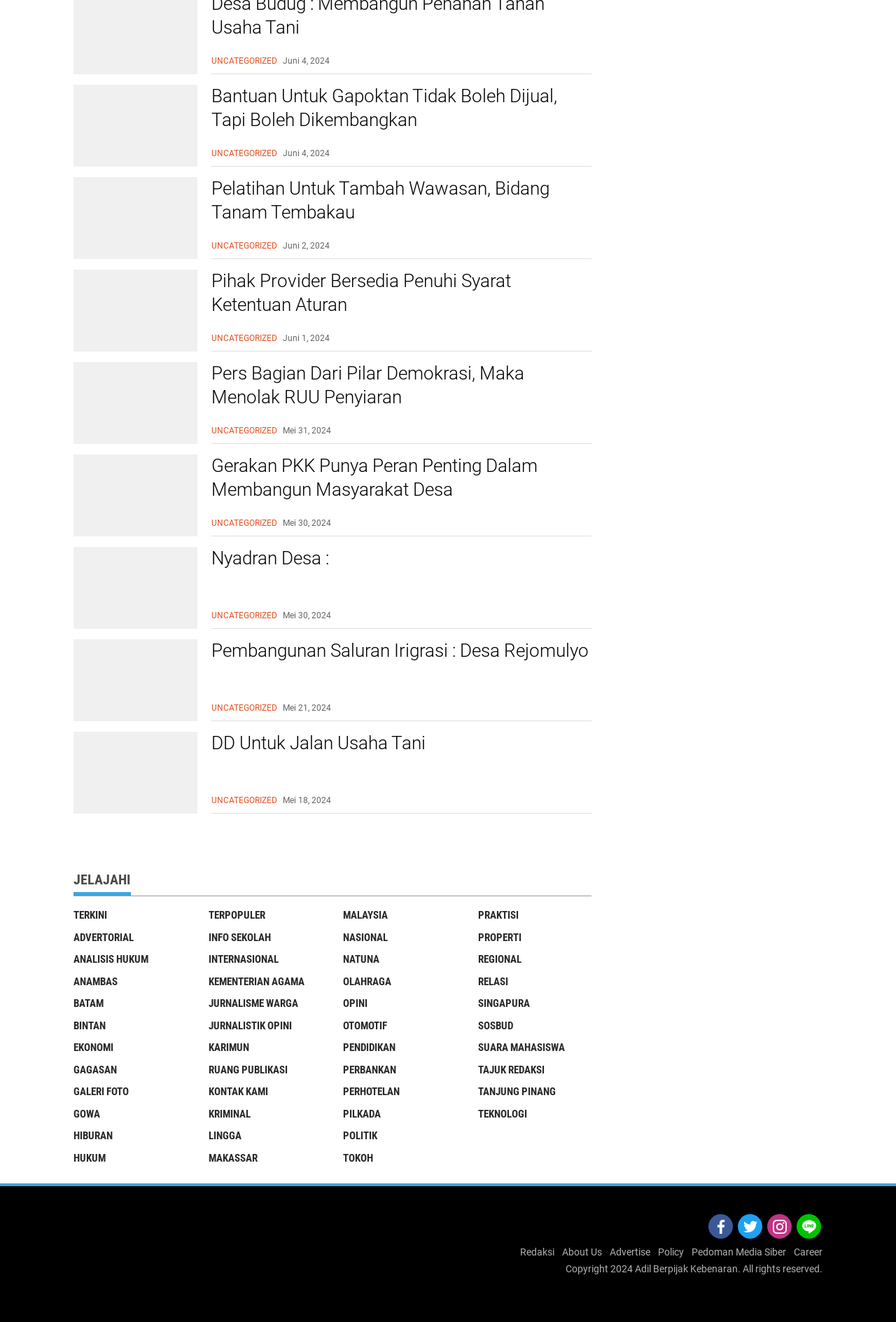Identify the bounding box coordinates for the element you need to click to achieve the following task: "Type in the comment box". The coordinates must be four float values ranging from 0 to 1, formatted as [left, top, right, bottom].

None